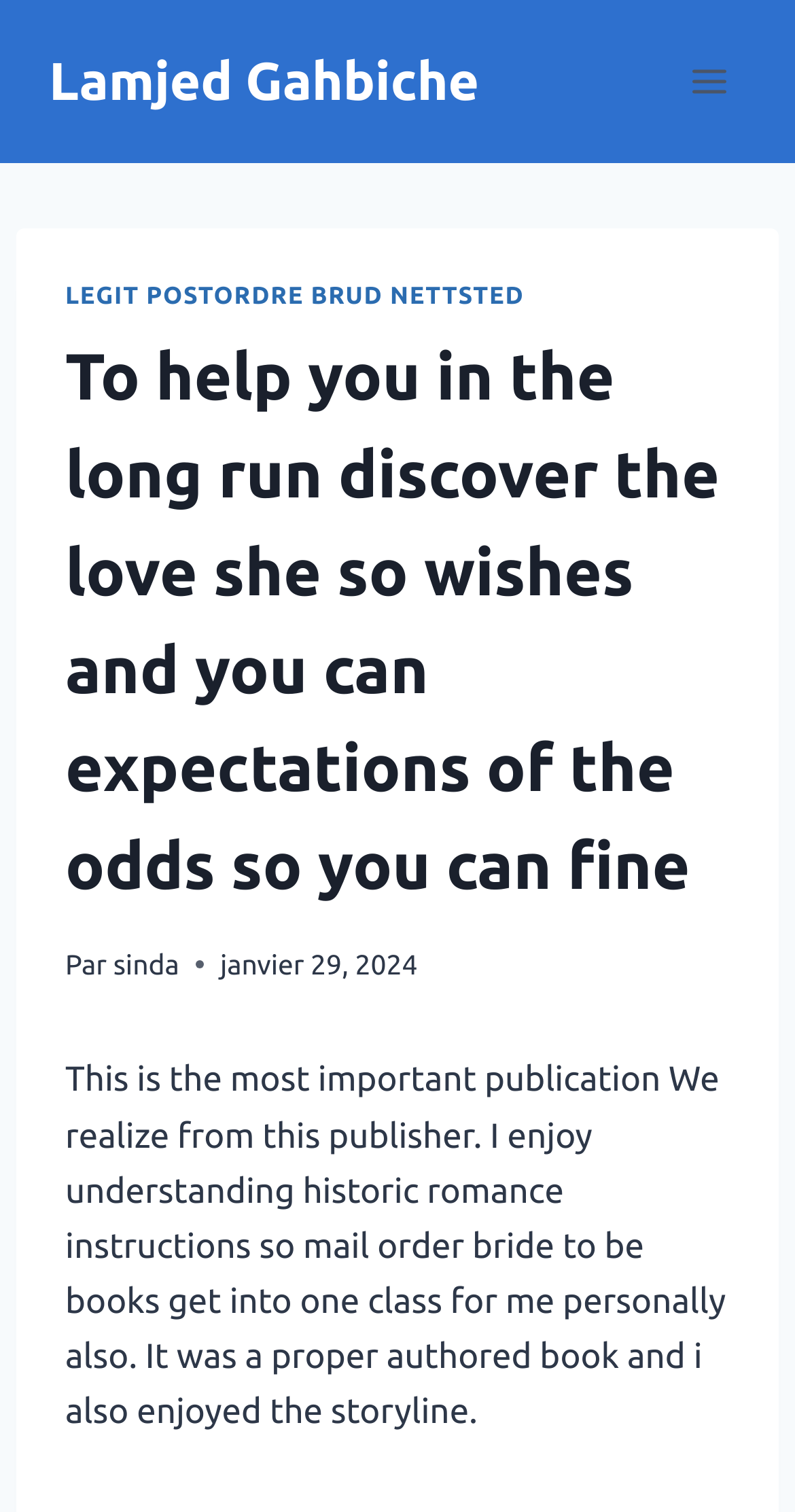What is the category of the book?
Give a one-word or short-phrase answer derived from the screenshot.

historic romance